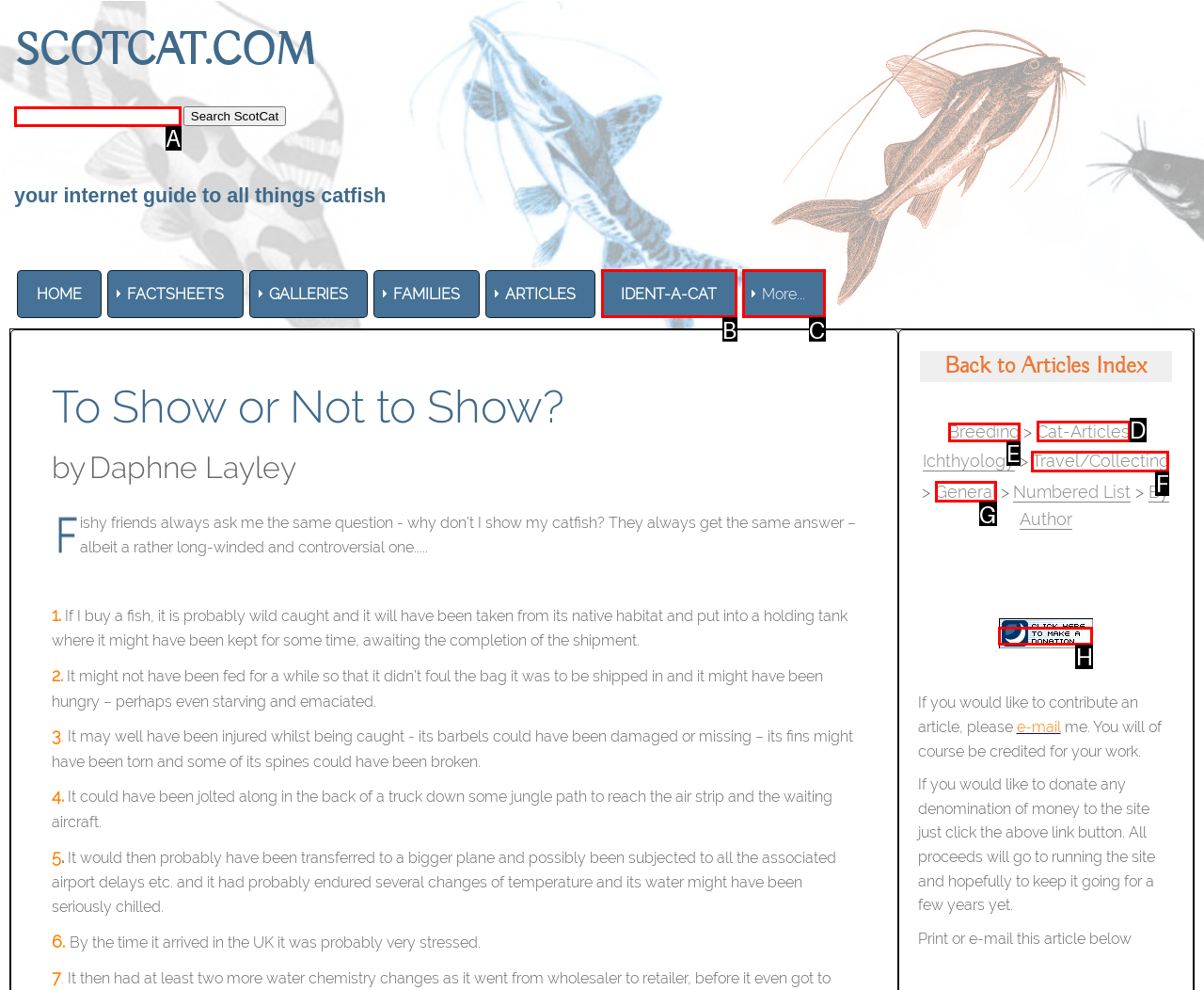Which UI element corresponds to this description: name="query"
Reply with the letter of the correct option.

A